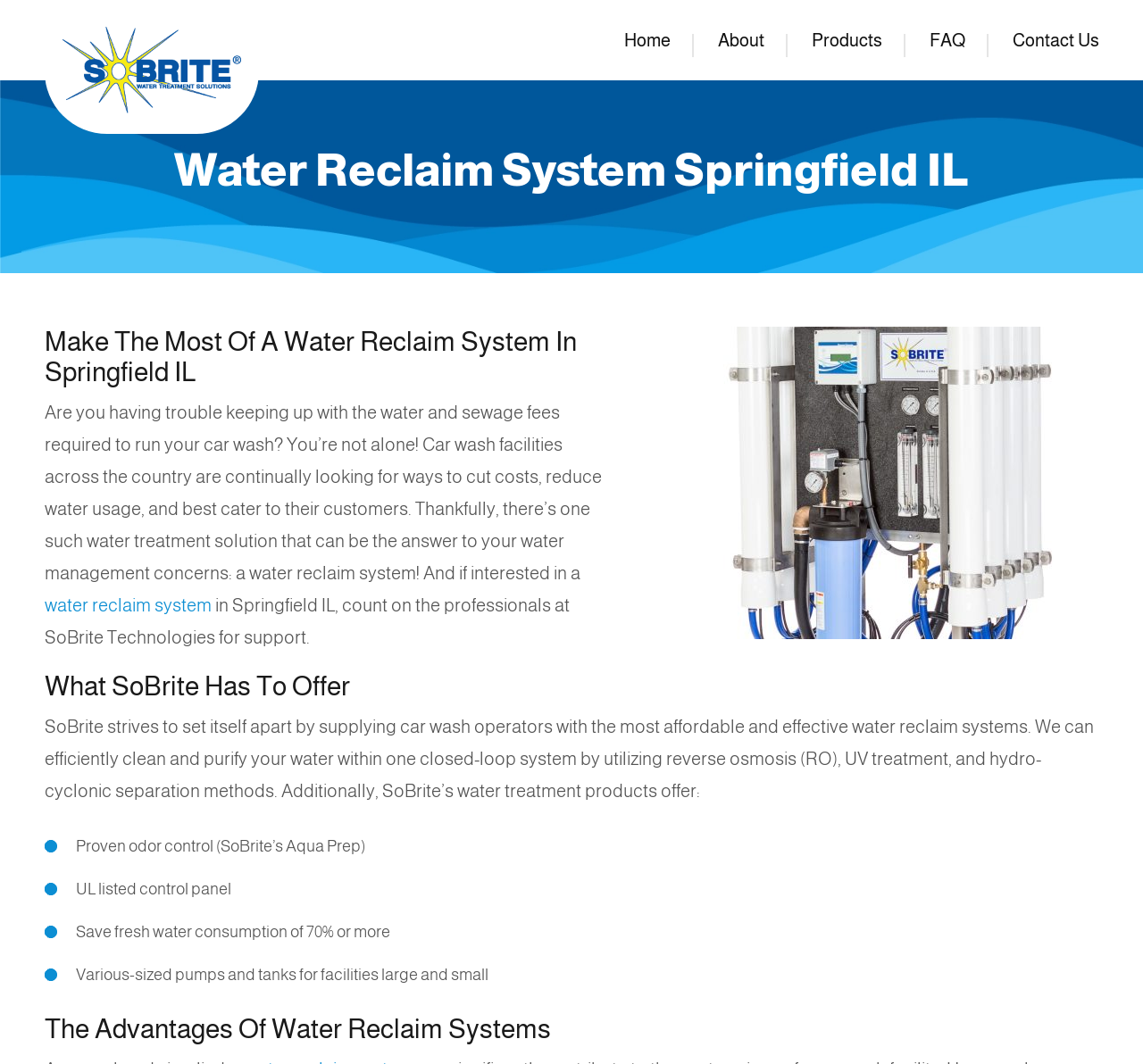Identify the first-level heading on the webpage and generate its text content.

Water Reclaim System Springfield IL